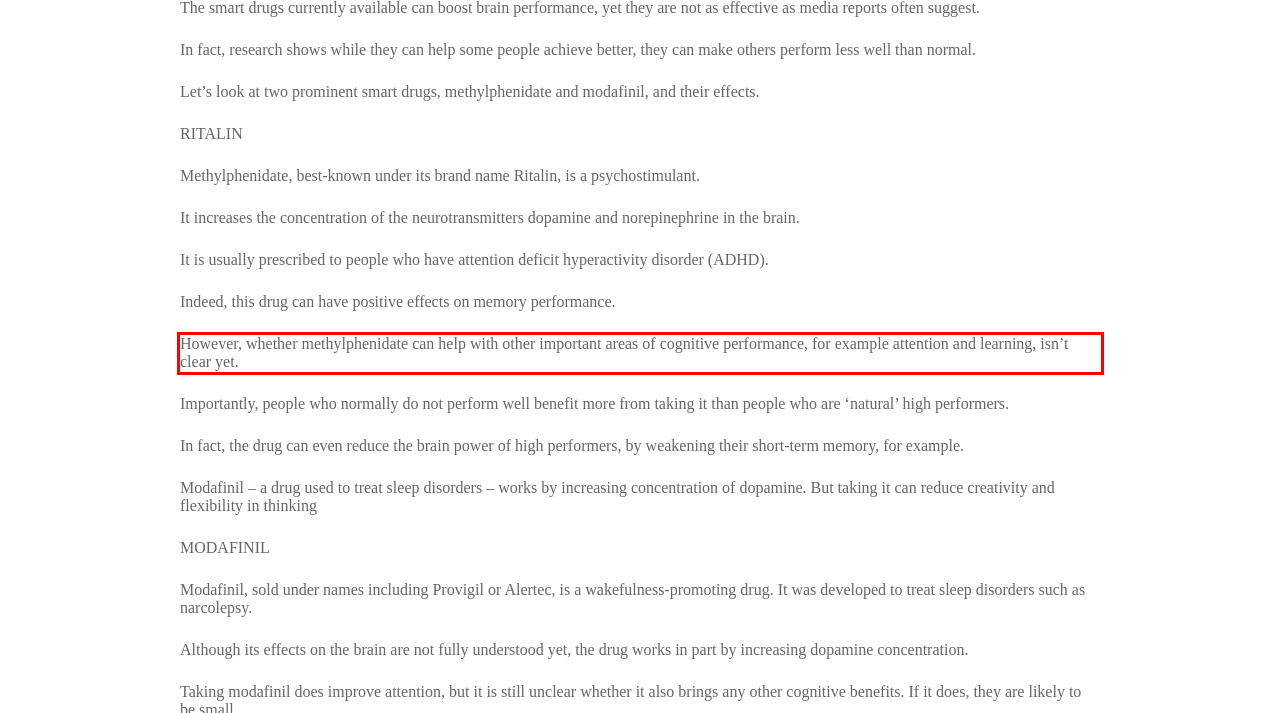Please look at the webpage screenshot and extract the text enclosed by the red bounding box.

However, whether methylphenidate can help with other important areas of cognitive performance, for example attention and learning, isn’t clear yet.